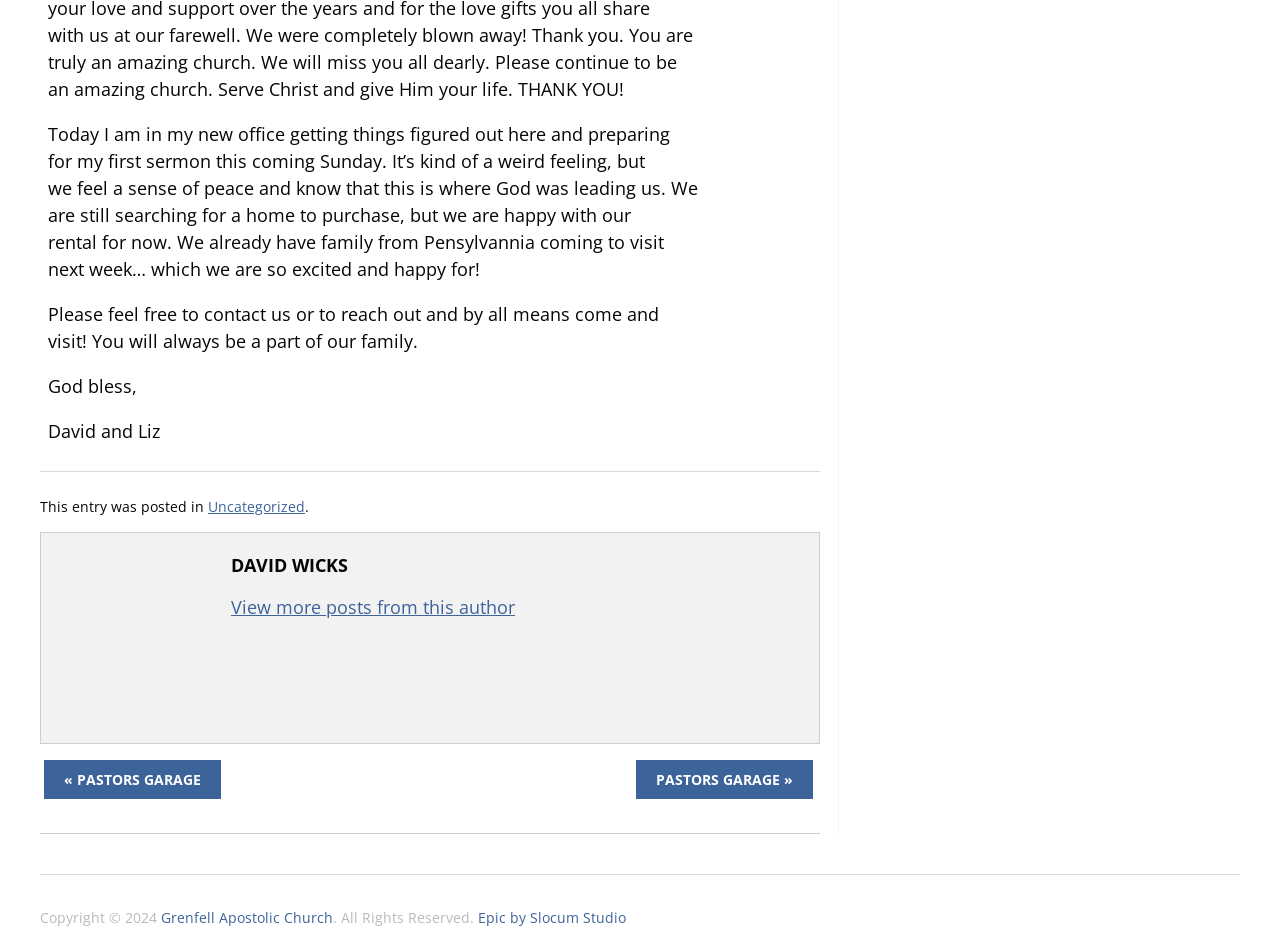Determine the bounding box of the UI element mentioned here: "Epic by Slocum Studio". The coordinates must be in the format [left, top, right, bottom] with values ranging from 0 to 1.

[0.373, 0.974, 0.489, 0.995]